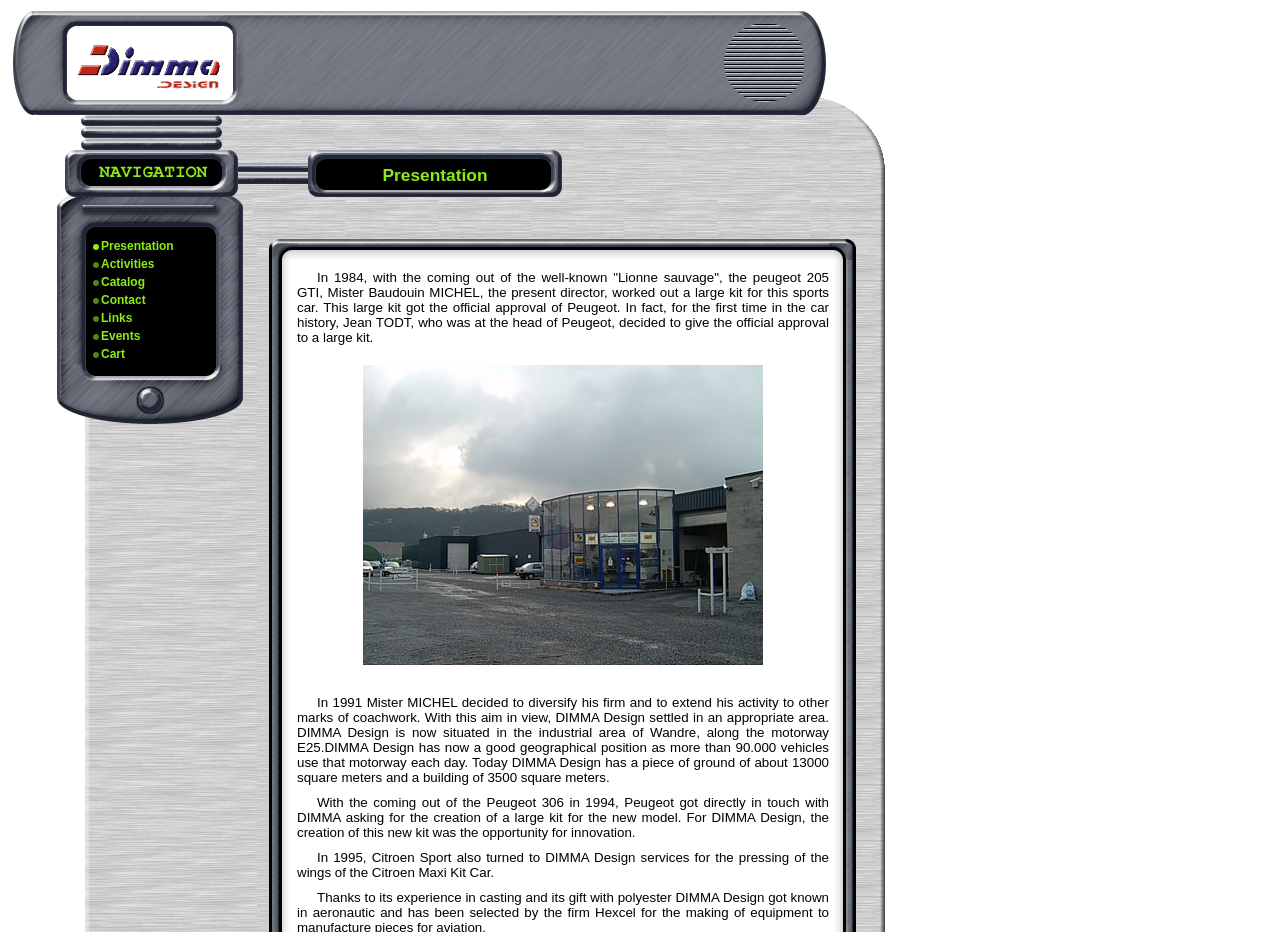Give a concise answer of one word or phrase to the question: 
What is the text of the first link in the navigation menu?

Presentation